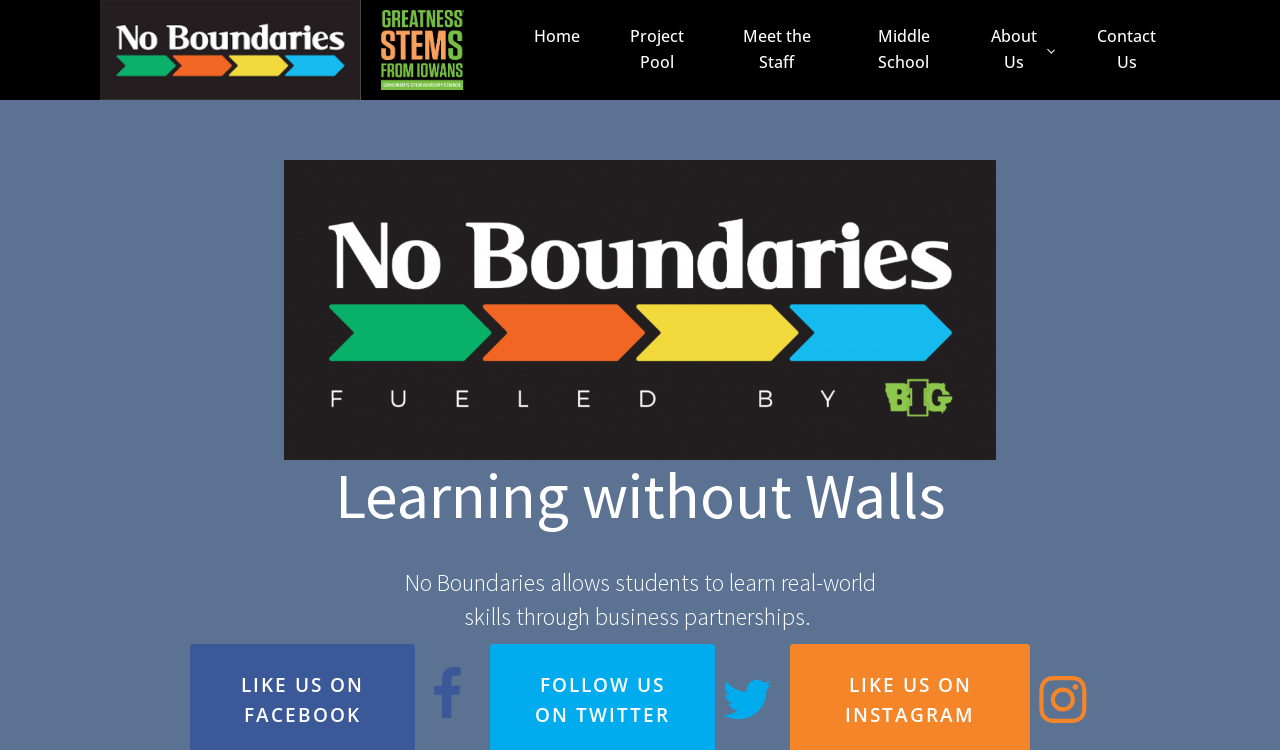What is the location of the 'Contact Us' link?
Using the image, provide a detailed and thorough answer to the question.

The location of the 'Contact Us' link is obtained by analyzing the bounding box coordinates of the link element [0.839, 0.006, 0.922, 0.127] which indicates it is located on the right side of the webpage.